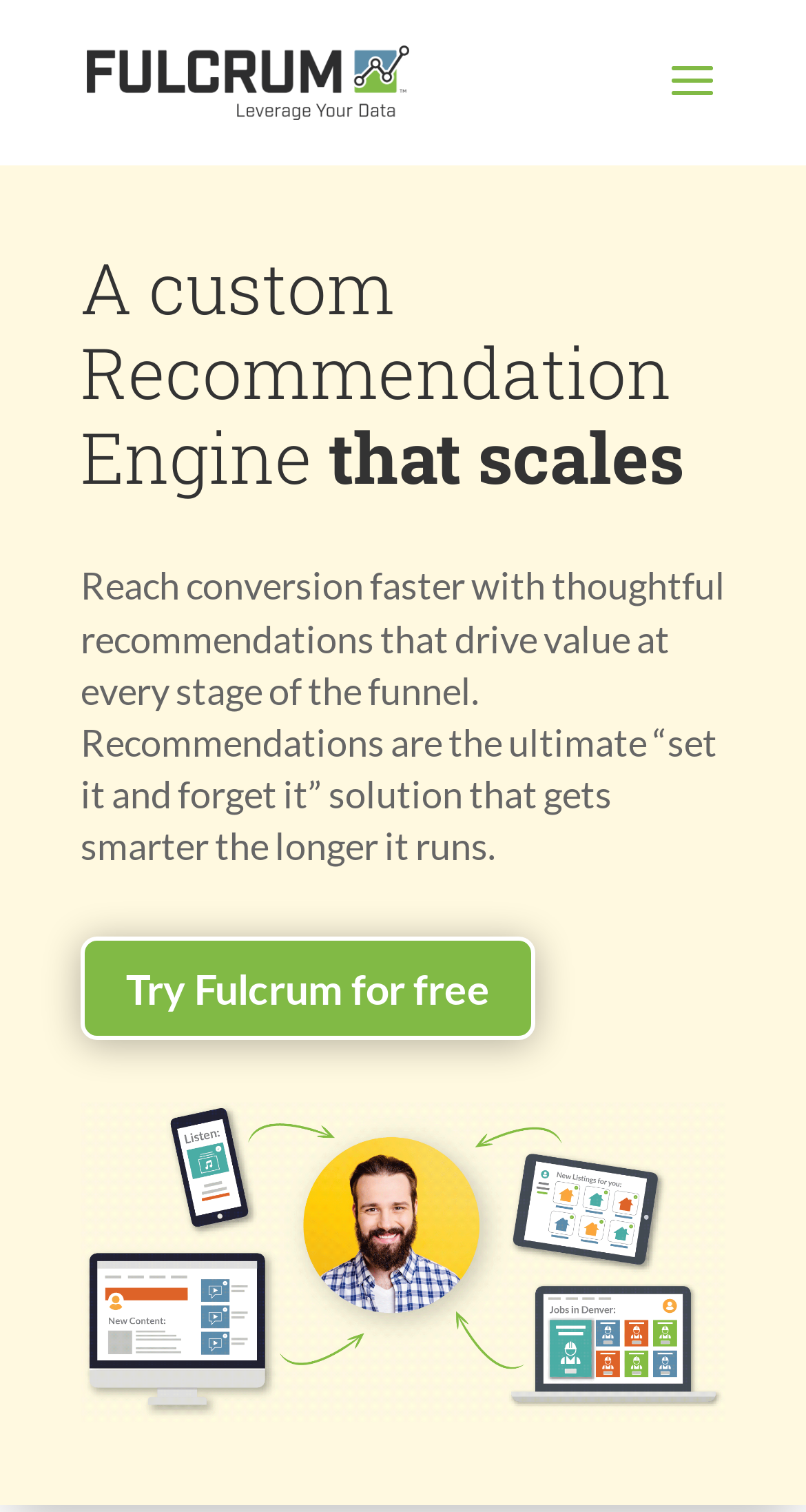Identify the bounding box of the UI element that matches this description: "alt="Fulcrum SaaS"".

[0.108, 0.036, 0.508, 0.066]